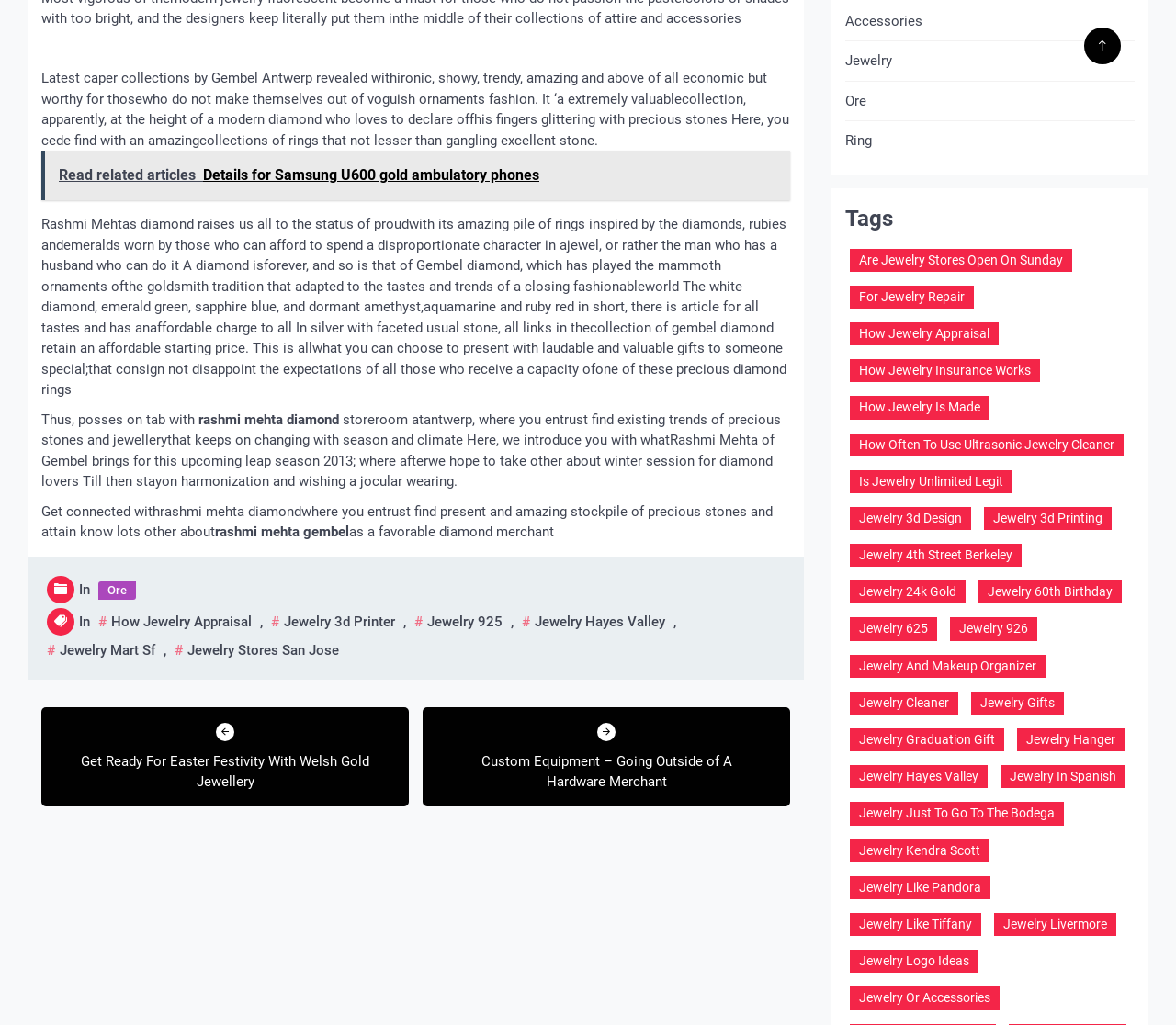Please answer the following question using a single word or phrase: 
What is the name of the diamond merchant mentioned?

Rashmi Mehta